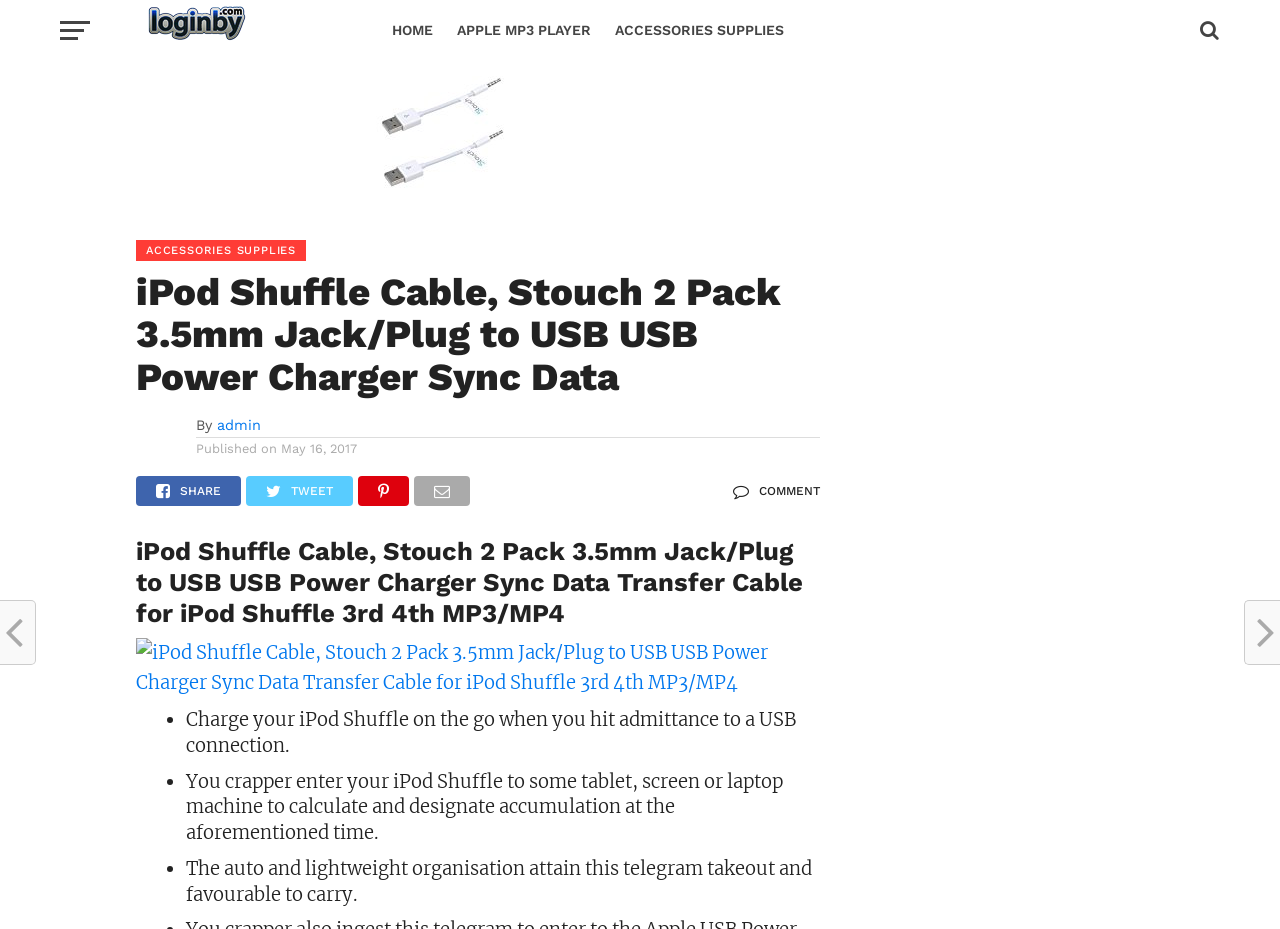Identify the main heading of the webpage and provide its text content.

iPod Shuffle Cable, Stouch 2 Pack 3.5mm Jack/Plug to USB USB Power Charger Sync Data